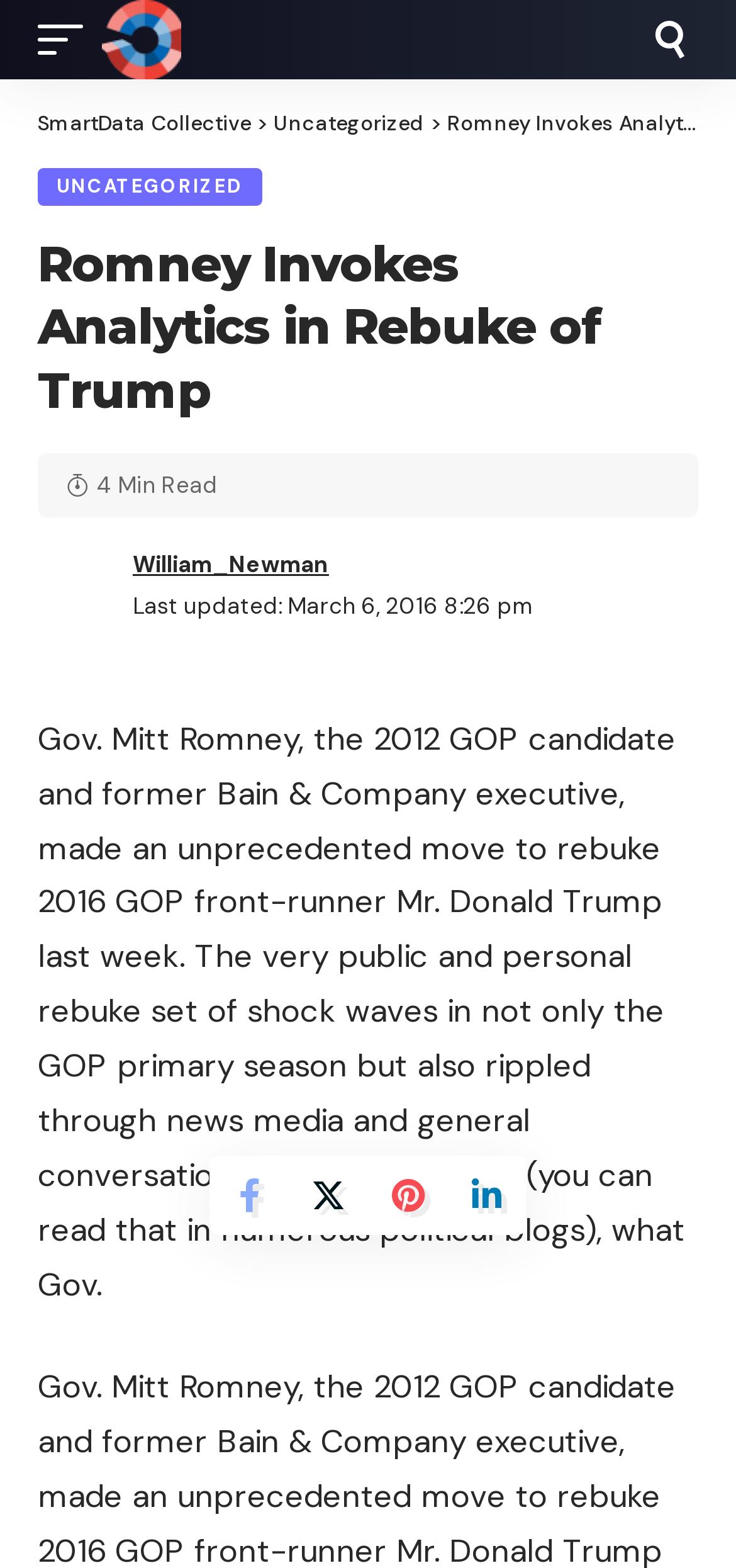Answer the following query with a single word or phrase:
Who is the 2012 GOP candidate mentioned in the article?

Mitt Romney